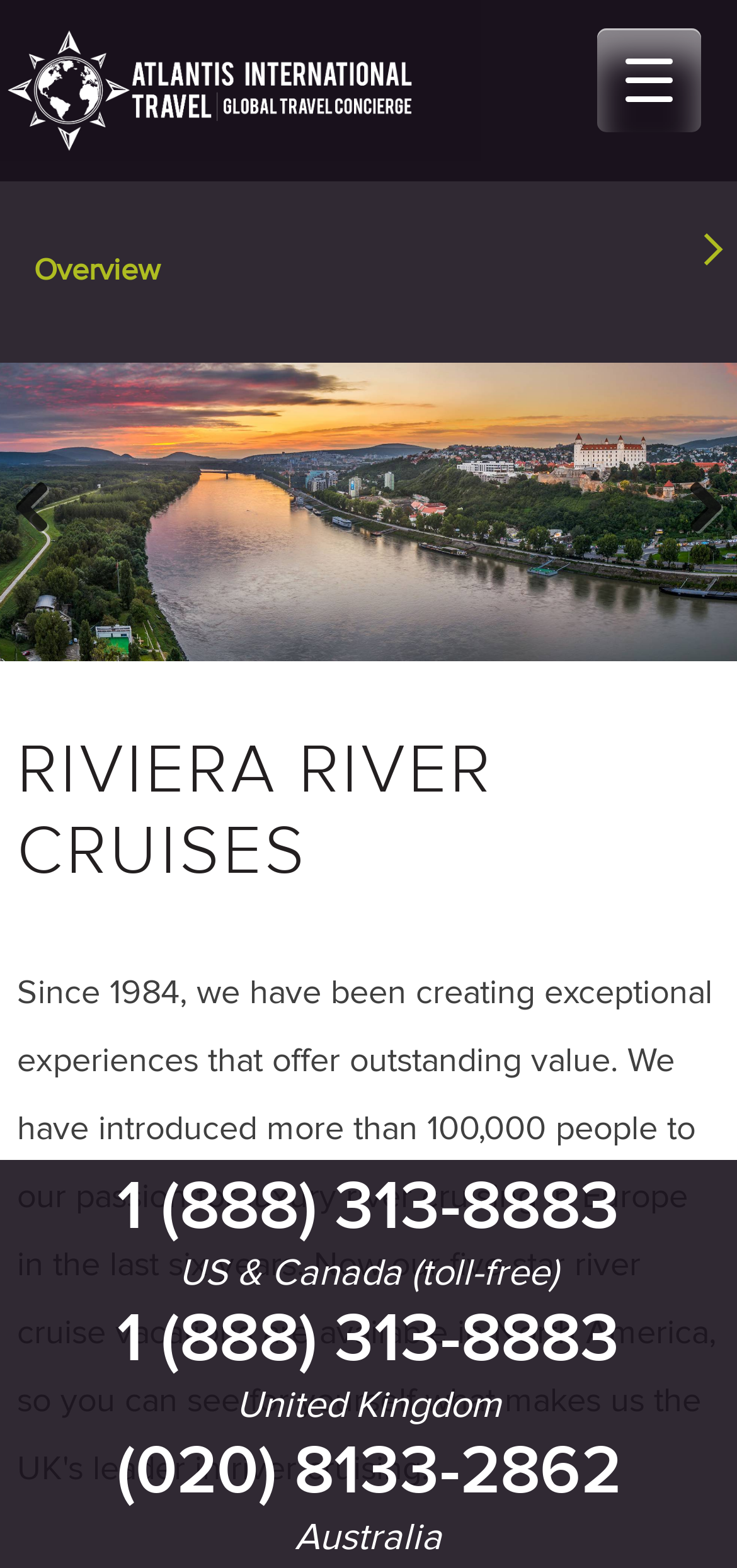How many social media links are there?
Refer to the image and answer the question using a single word or phrase.

2